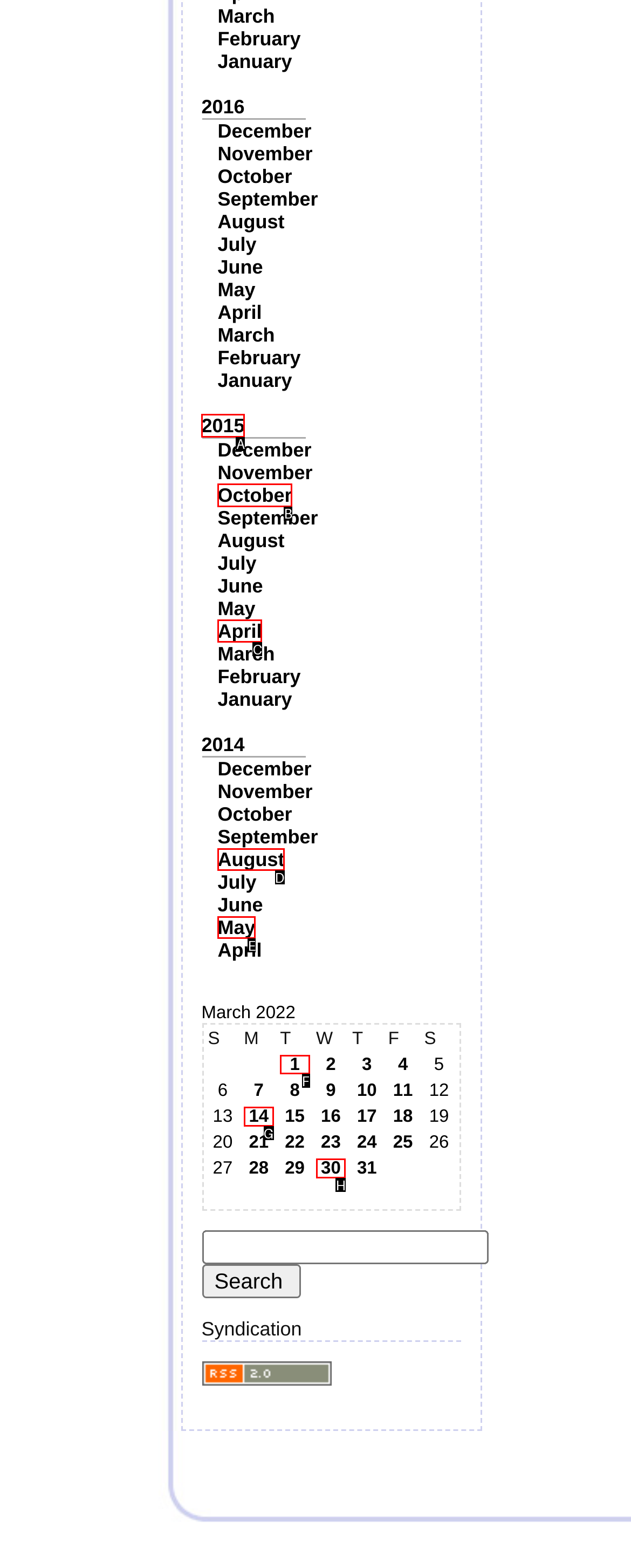Determine which UI element you should click to perform the task: Select 1
Provide the letter of the correct option from the given choices directly.

F